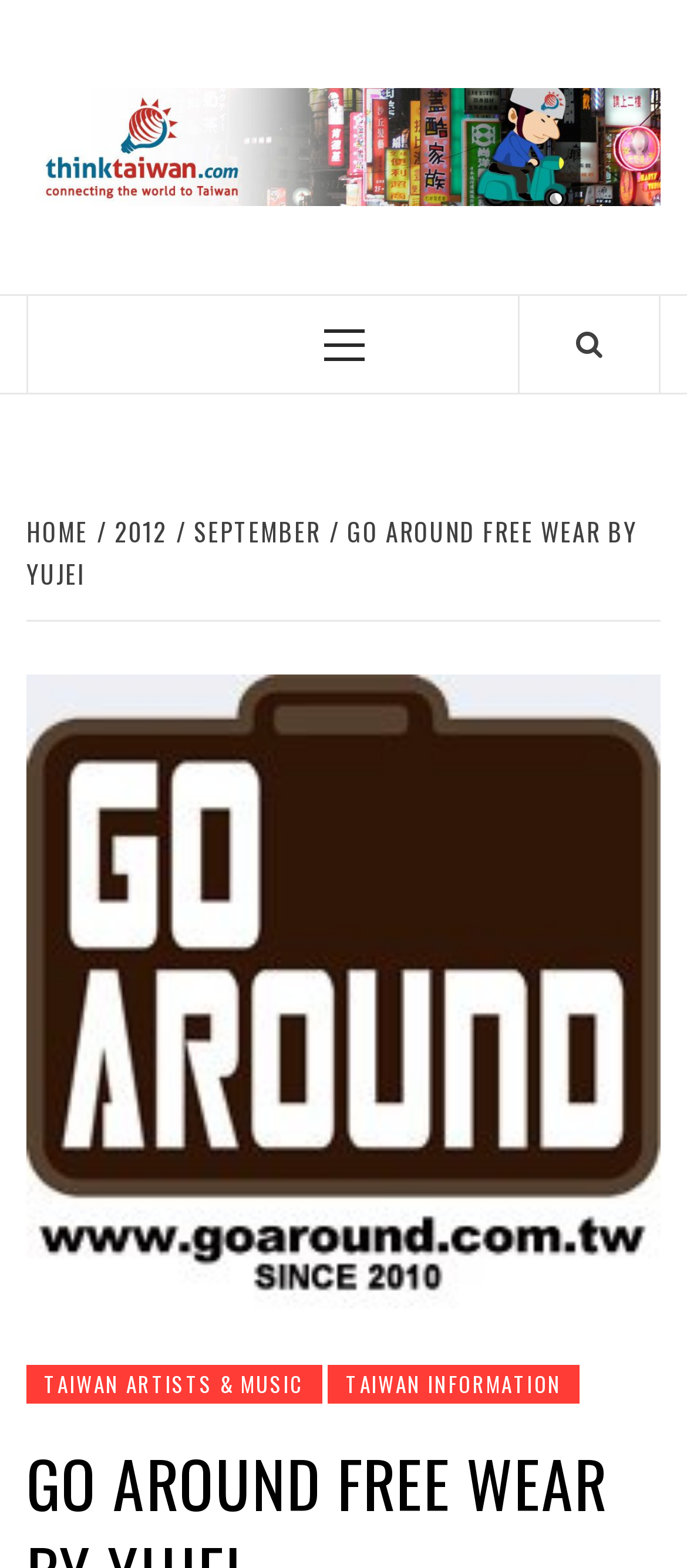Describe the webpage meticulously, covering all significant aspects.

The webpage is about "Go Around Free Wear by Yujei" and "Think Taiwan". At the top left, there is a link and an image with the text "Think Taiwan". Below this, there is a static text "CONNECTING THE WORLD TO TAIWAN". 

To the right of the static text, there is a link with an icon represented by "\uf002". Further to the right, there is a primary menu button. 

Below the top section, there is a navigation section labeled "Breadcrumbs" that contains four links: "HOME", "2012", "SEPTEMBER", and "GO AROUND FREE WEAR BY YUJEI". The last link has an image below it, which is a large image that takes up most of the page, showing "Go around Free wear taipei yujei yeh". 

At the bottom of the page, there are three links: "TAIWAN ARTISTS & MUSIC", a small gap, and "TAIWAN INFORMATION".